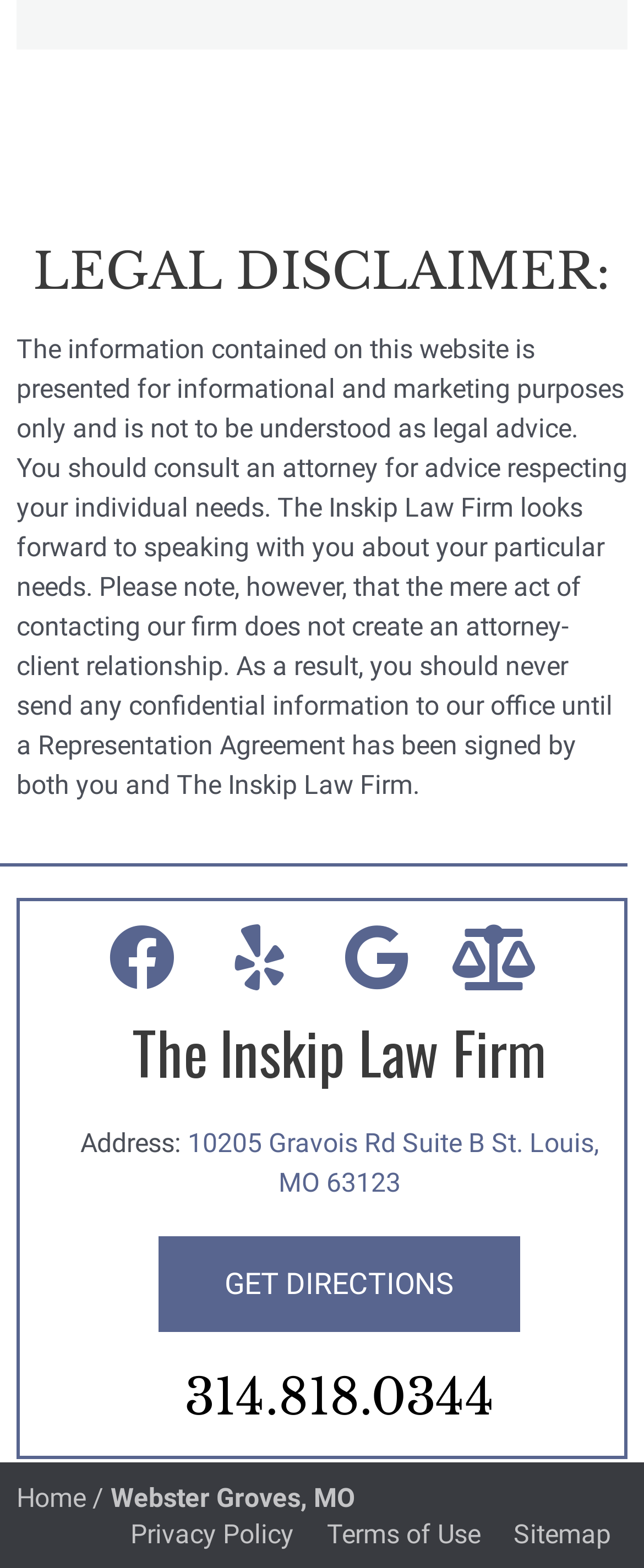Give a one-word or phrase response to the following question: What is the address of the law firm?

10205 Gravois Rd Suite B St. Louis, MO 63123